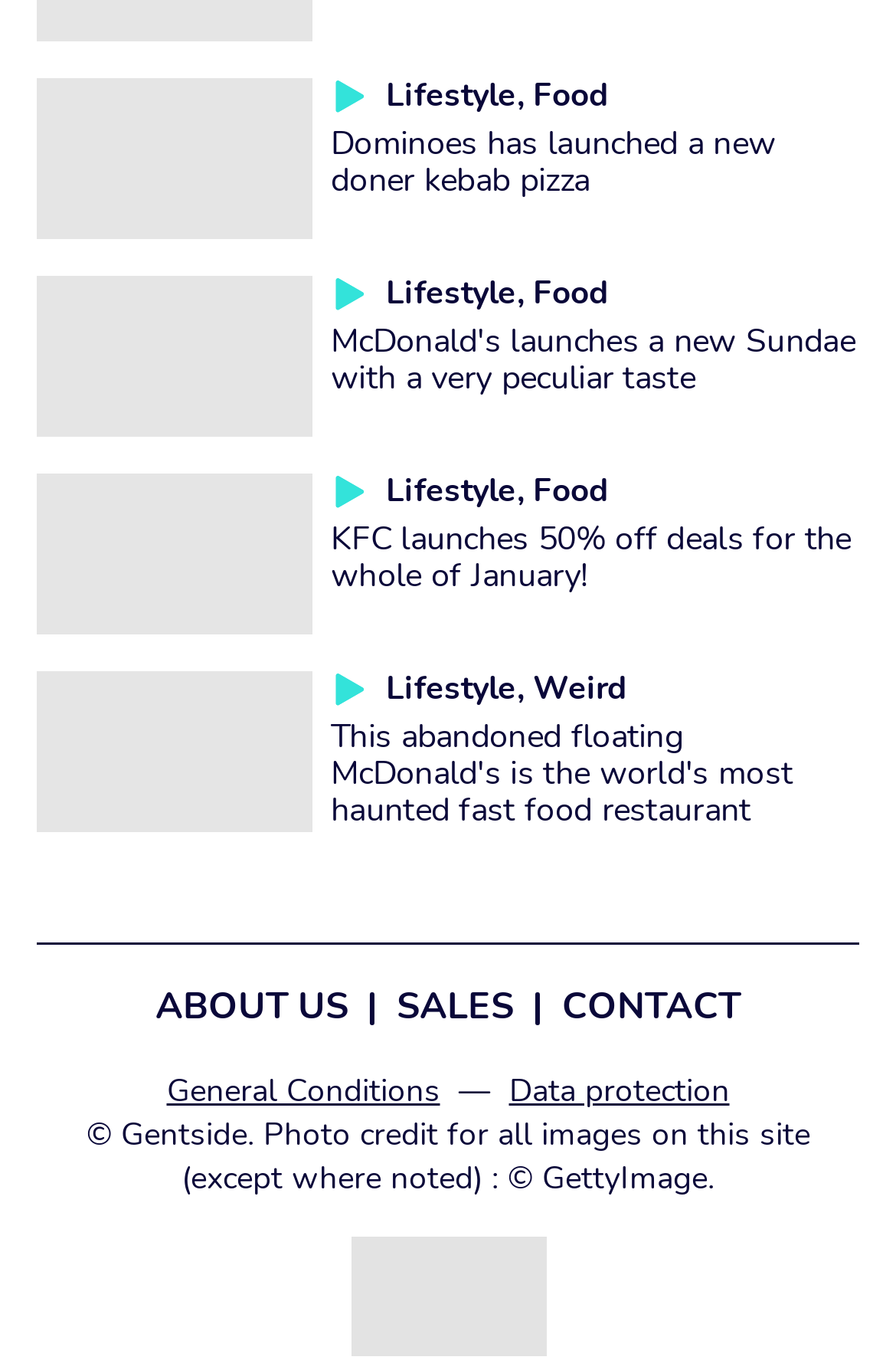Please respond to the question with a concise word or phrase:
How many articles are displayed on the webpage?

4